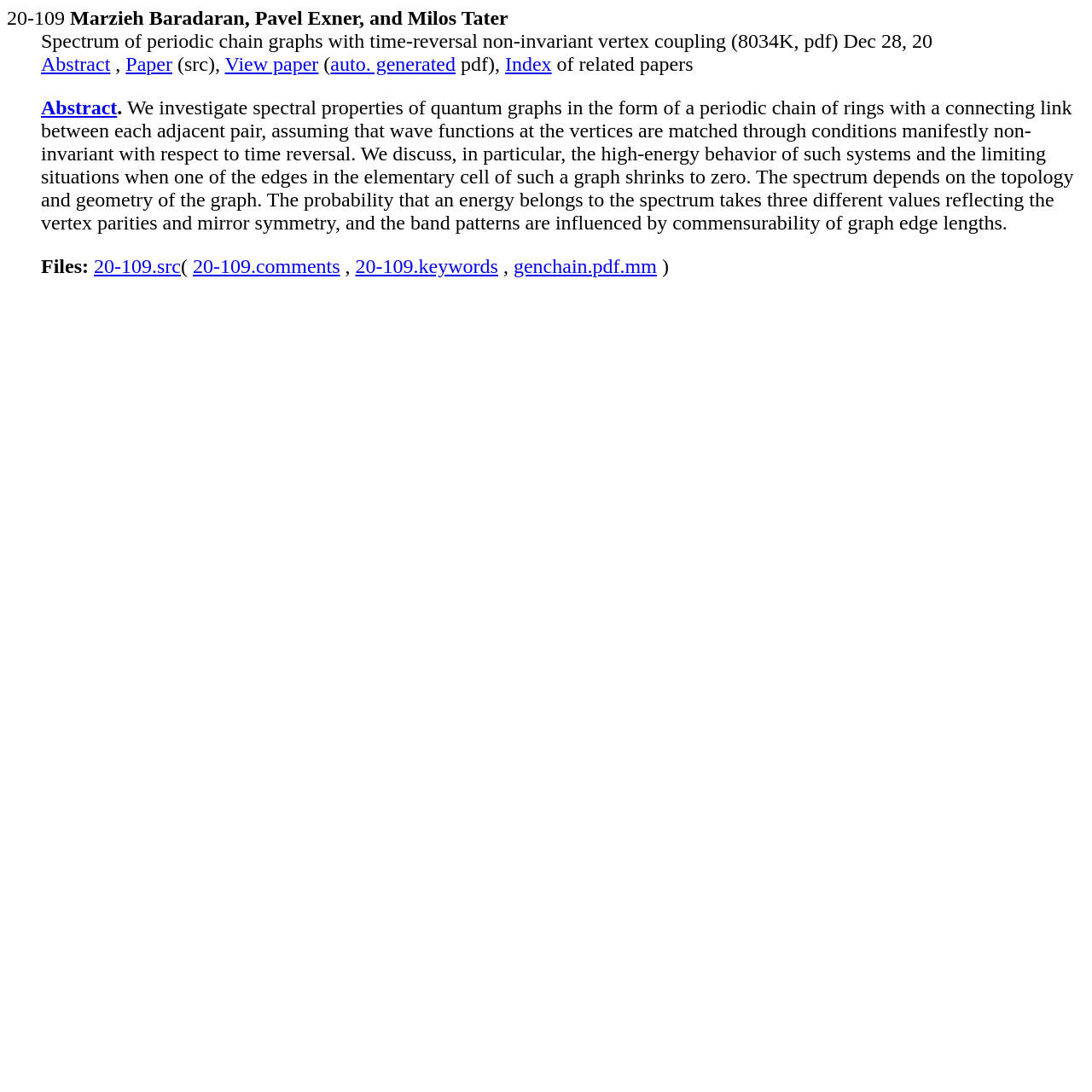What is the title of the paper?
Refer to the image and offer an in-depth and detailed answer to the question.

The title of the paper can be found in the description list detail section, where it is written as 'Spectrum of periodic chain graphs with time-reversal non-invariant vertex coupling'.